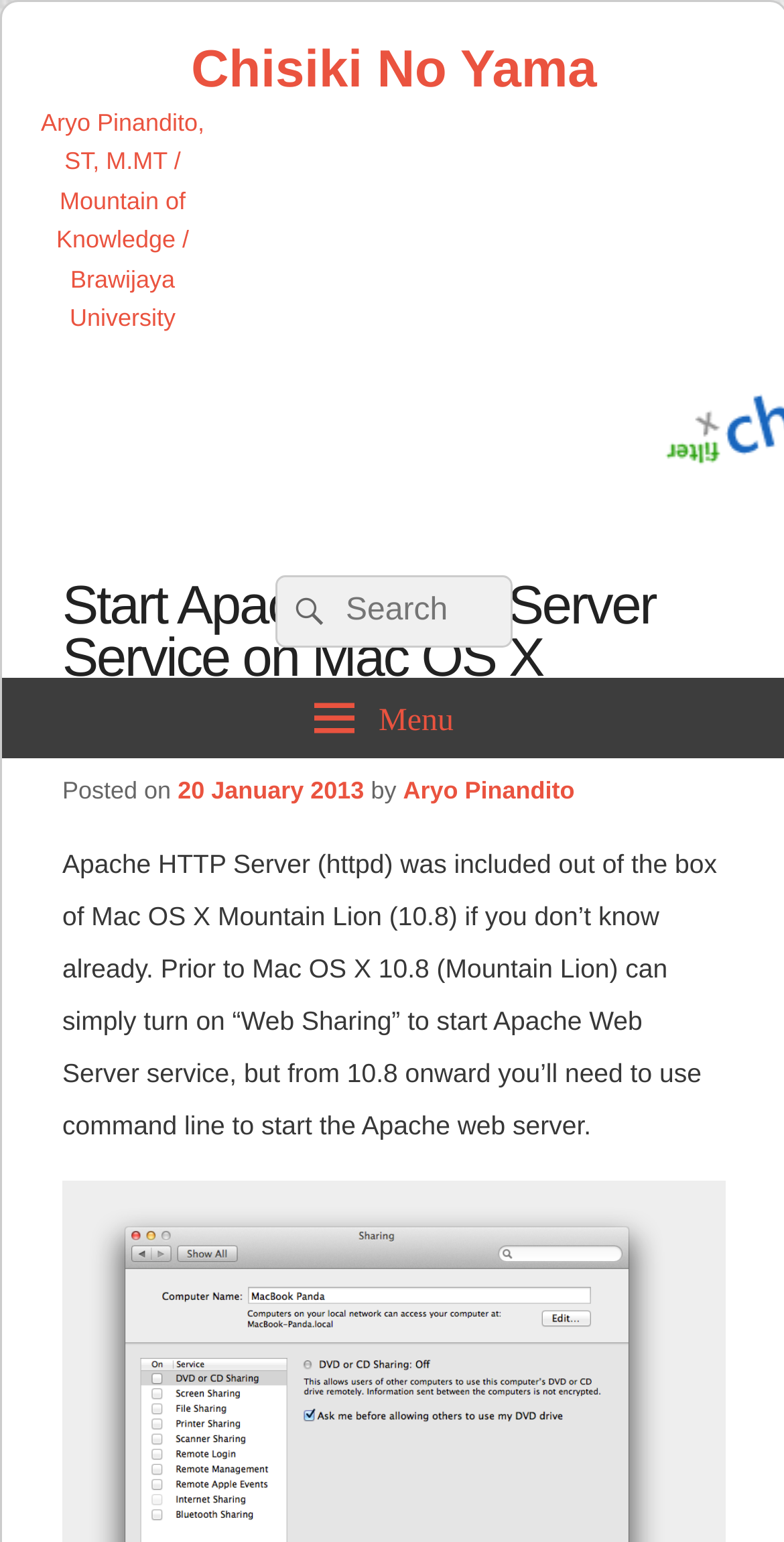What is the topic of the article?
Please answer the question as detailed as possible based on the image.

The topic of the article is Apache HTTP Server, which is mentioned in the title of the article and also in the text that explains how to start the Apache web server service on Mac OS X Mountain Lion.